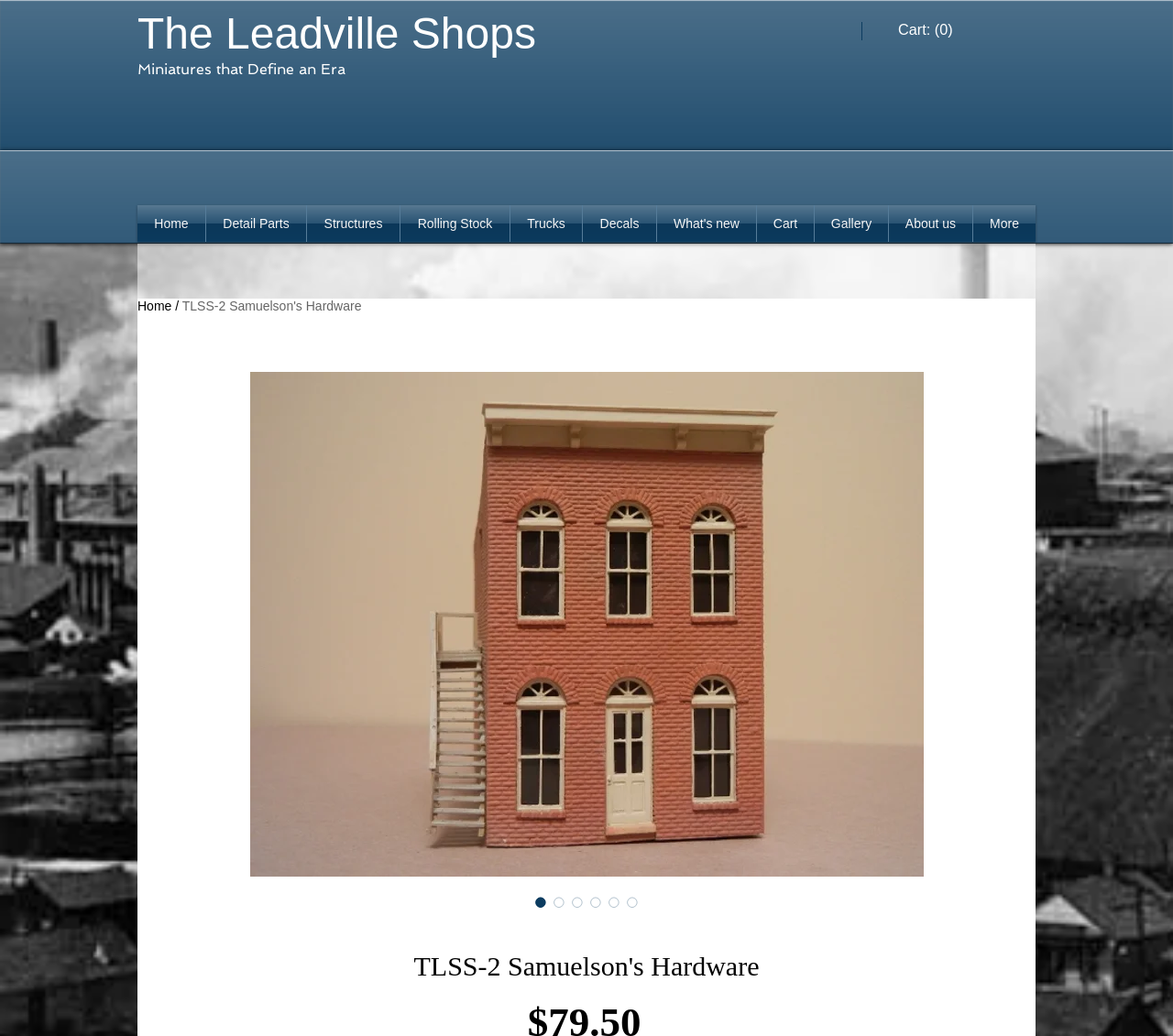Identify the coordinates of the bounding box for the element that must be clicked to accomplish the instruction: "View the 'Cart' with 0 items".

[0.766, 0.02, 0.812, 0.037]